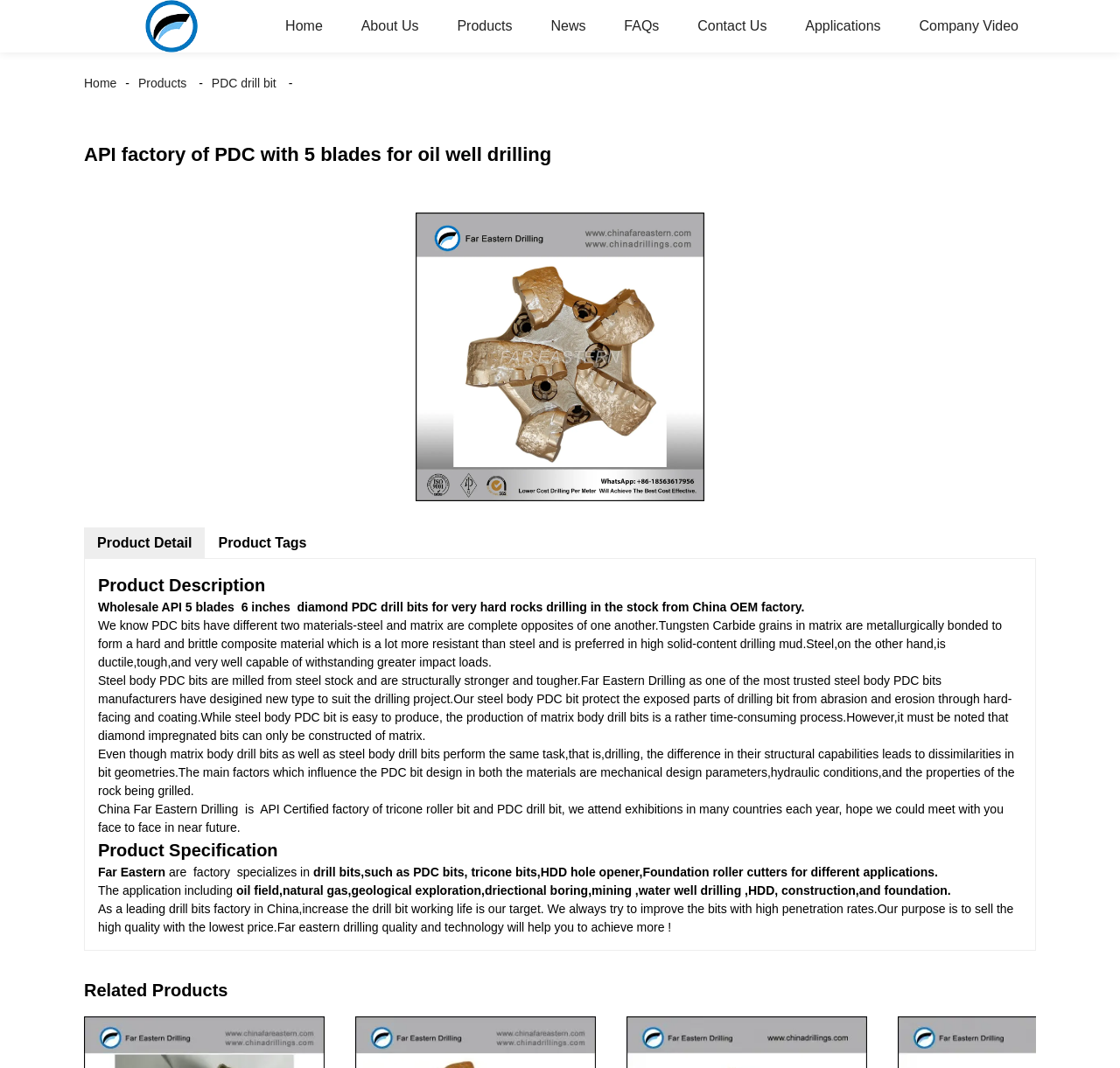Please provide the bounding box coordinates for the element that needs to be clicked to perform the following instruction: "Click the 'Contact Us' link". The coordinates should be given as four float numbers between 0 and 1, i.e., [left, top, right, bottom].

[0.607, 0.0, 0.7, 0.049]